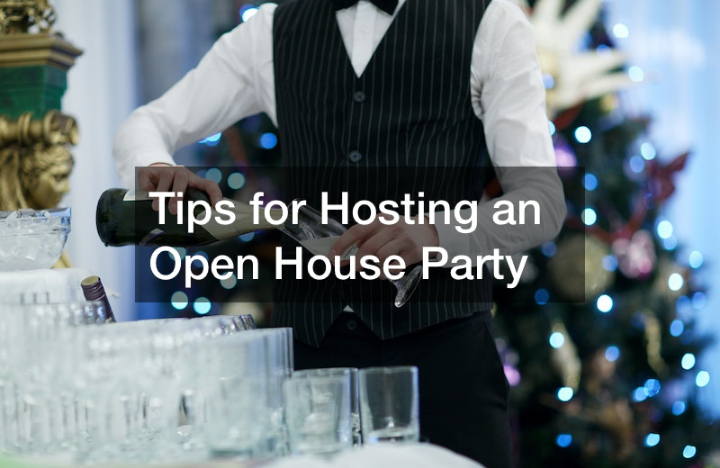What is the focus of the article?
Please provide a detailed answer to the question.

The caption 'Tips for Hosting an Open House Party' highlights the article's focus on creating enjoyable gatherings, emphasizing the importance of thoughtful planning and hospitality in hosting successful social occasions.